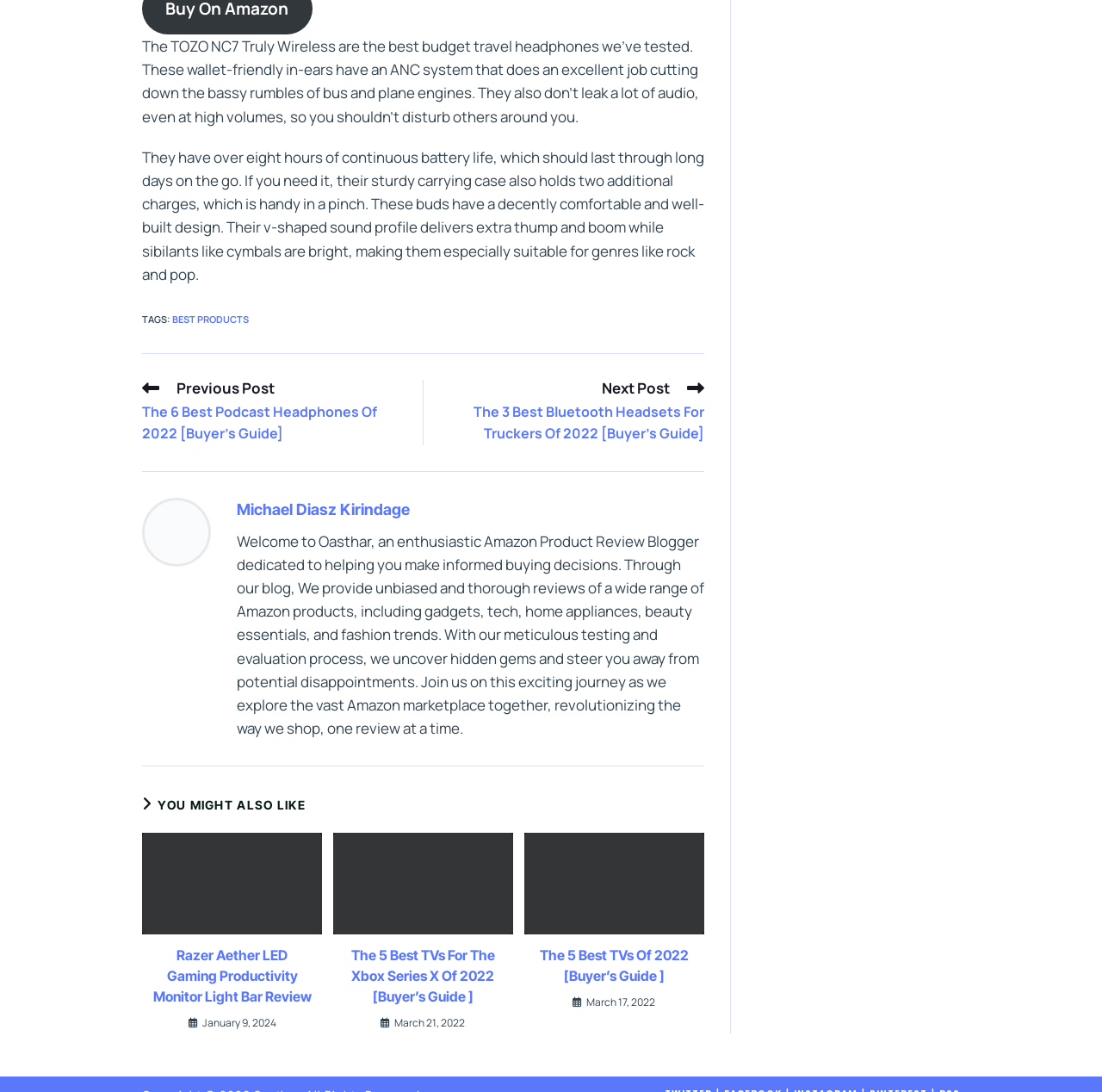Please provide the bounding box coordinates for the UI element as described: "Michael Diasz Kirindage". The coordinates must be four floats between 0 and 1, represented as [left, top, right, bottom].

[0.215, 0.458, 0.372, 0.475]